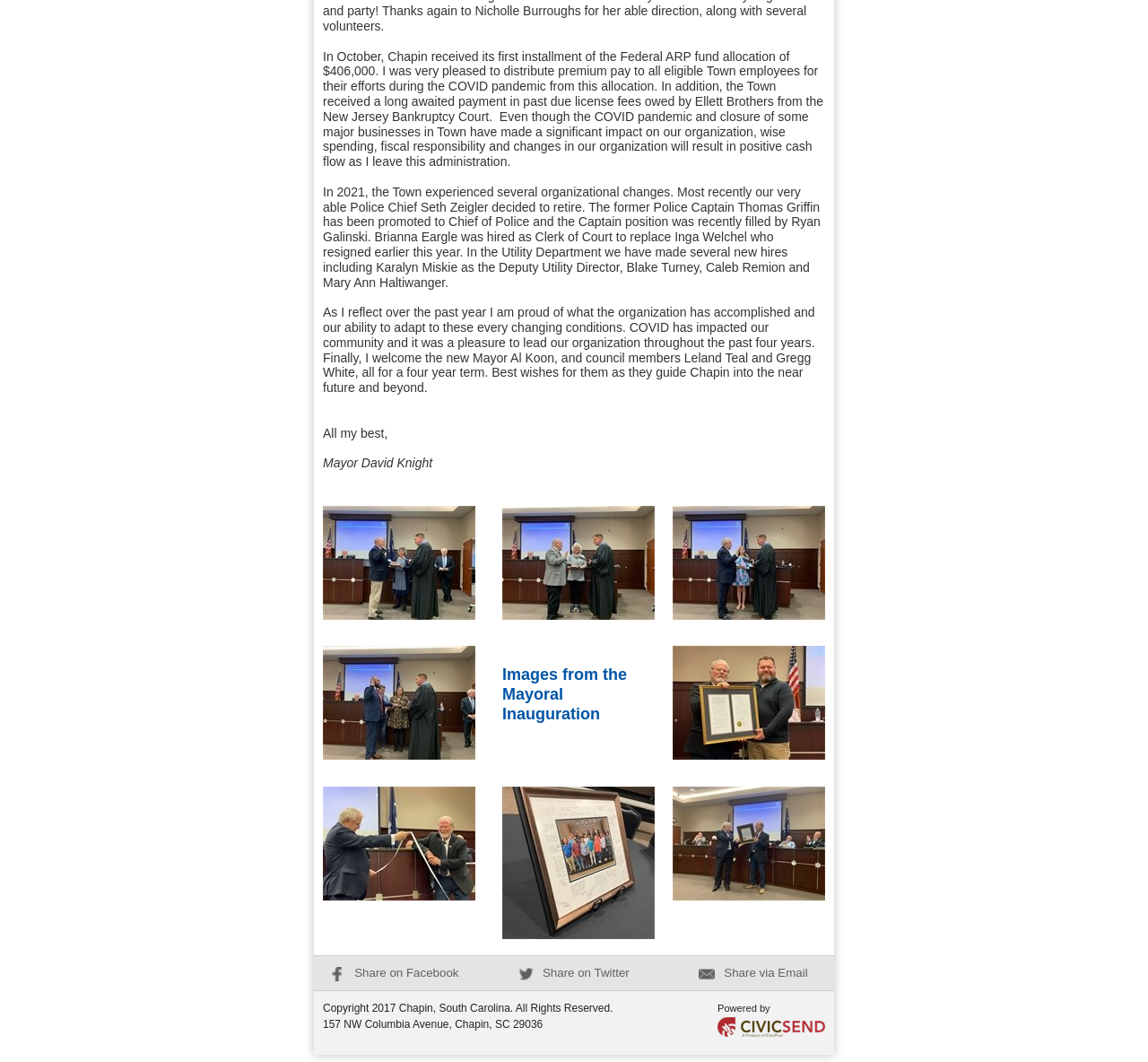How many images are there on the webpage?
Provide a one-word or short-phrase answer based on the image.

9